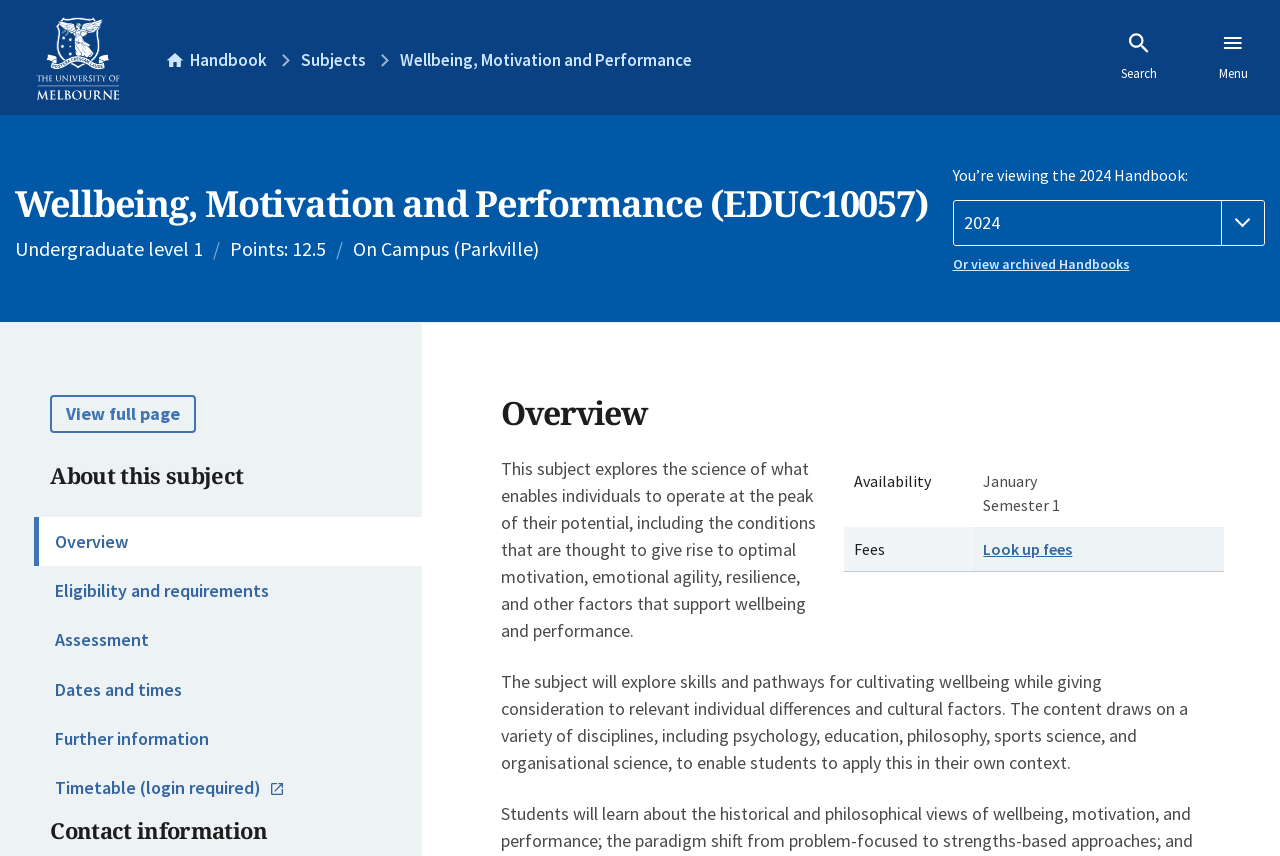How many points is this subject worth?
Look at the image and provide a detailed response to the question.

I found the answer by looking at the static text element with the text 'Points: 12.5' which is located near the top of the webpage, indicating that it is a key detail about the subject.